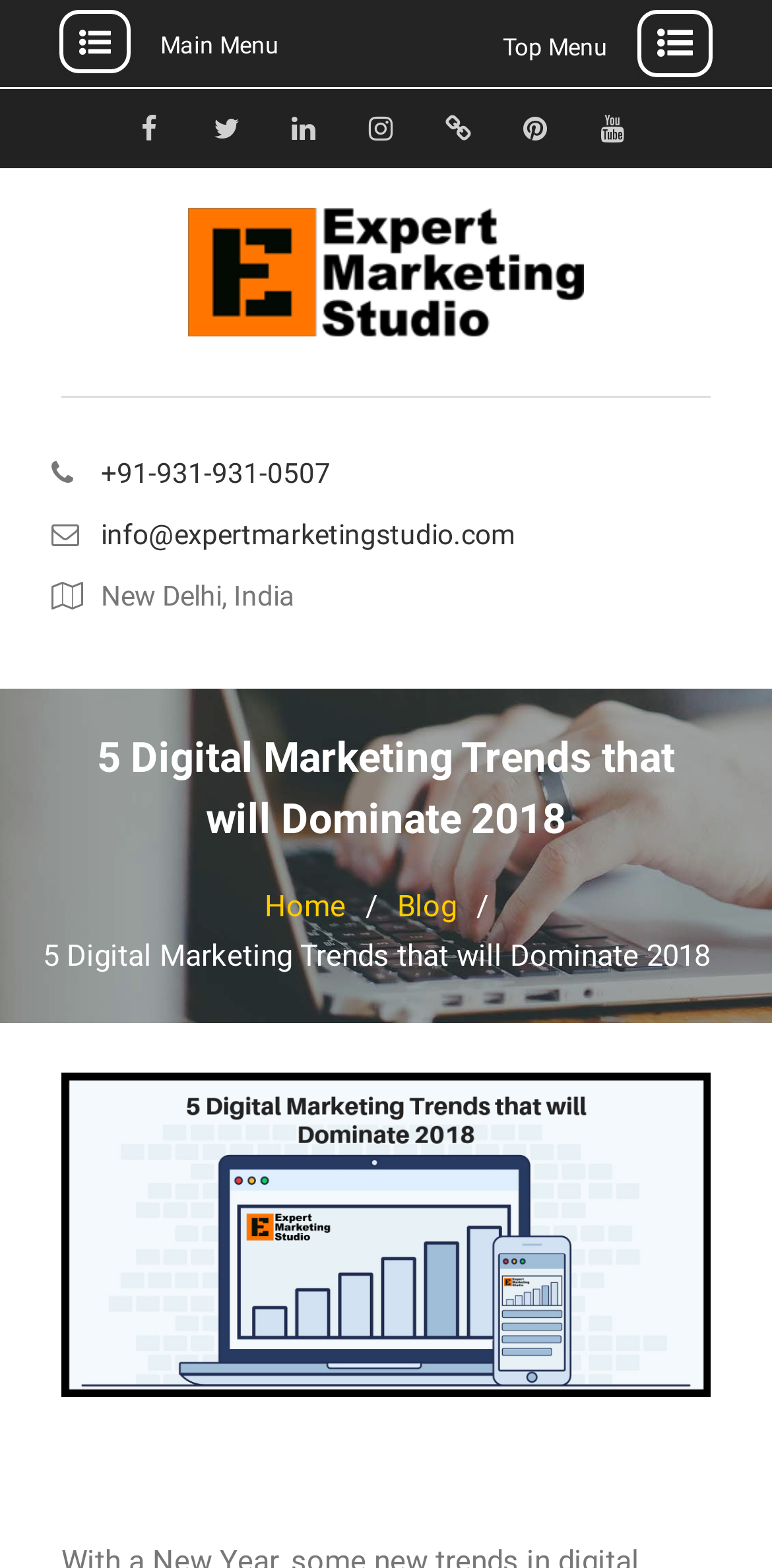How many navigation links are available in the breadcrumbs?
Using the image, elaborate on the answer with as much detail as possible.

I counted the number of navigation links available in the breadcrumbs, which are Home and Blog, totaling 2 links.